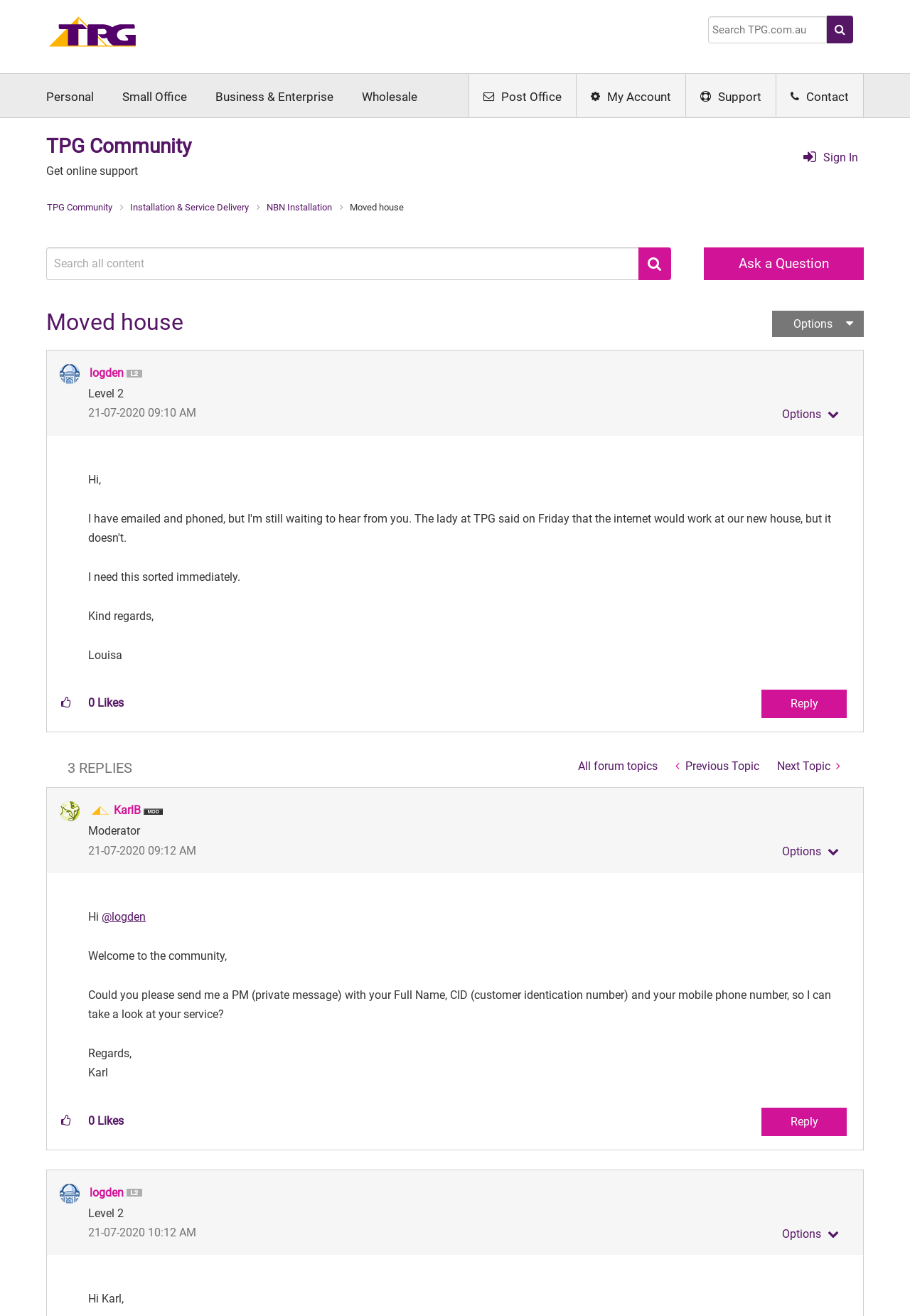What is the topic of this forum?
Refer to the image and give a detailed response to the question.

I determined the topic of this forum by looking at the heading 'Moved house' which is a prominent element on the webpage, indicating that the discussion is about moving houses.